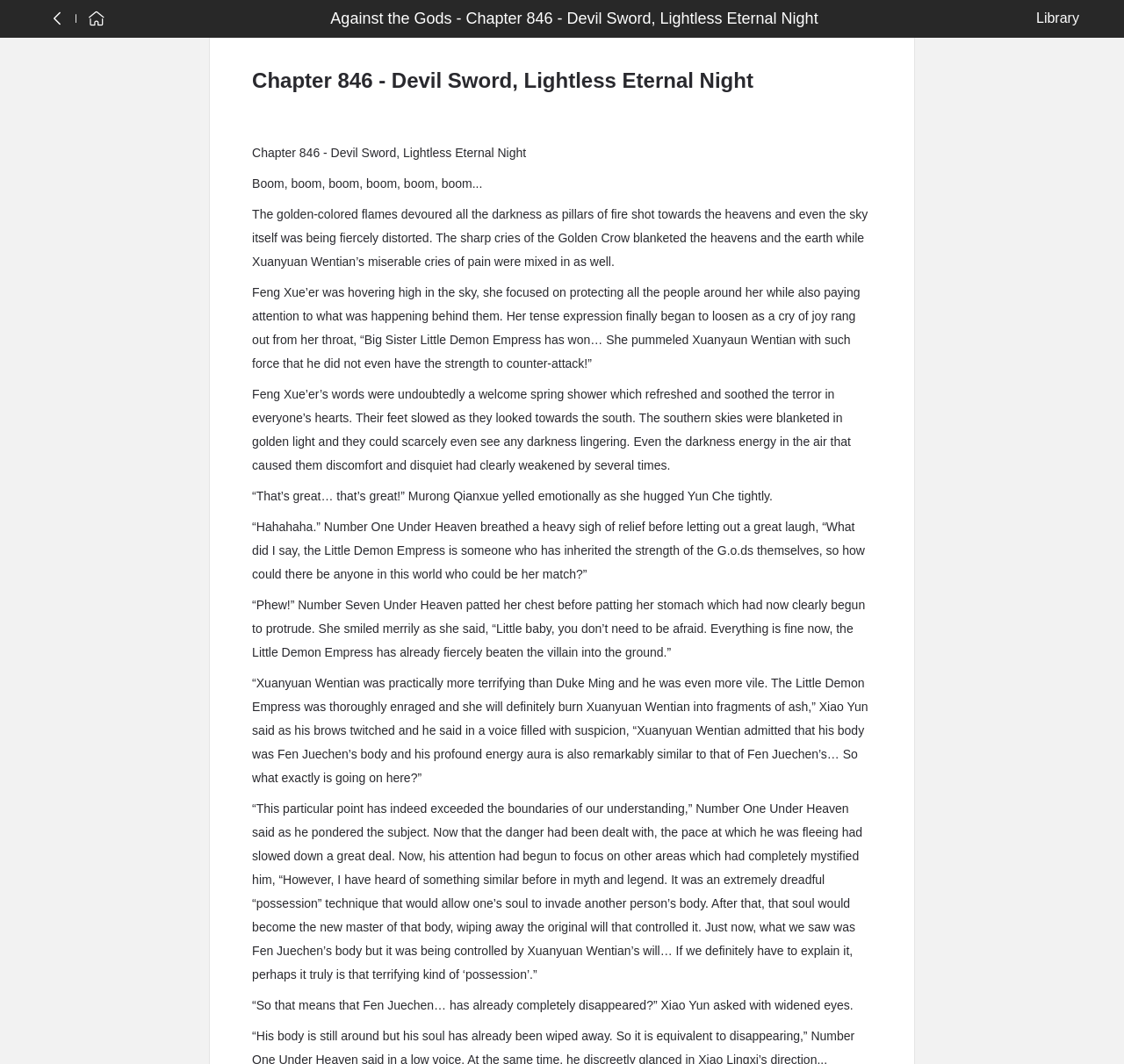What is the name of the novel?
Based on the visual information, provide a detailed and comprehensive answer.

I found the name of the novel by looking at the StaticText 'Against the Gods - Chapter 846 - Devil Sword, Lightless Eternal Night' which mentions the novel's name as 'Against the Gods'.